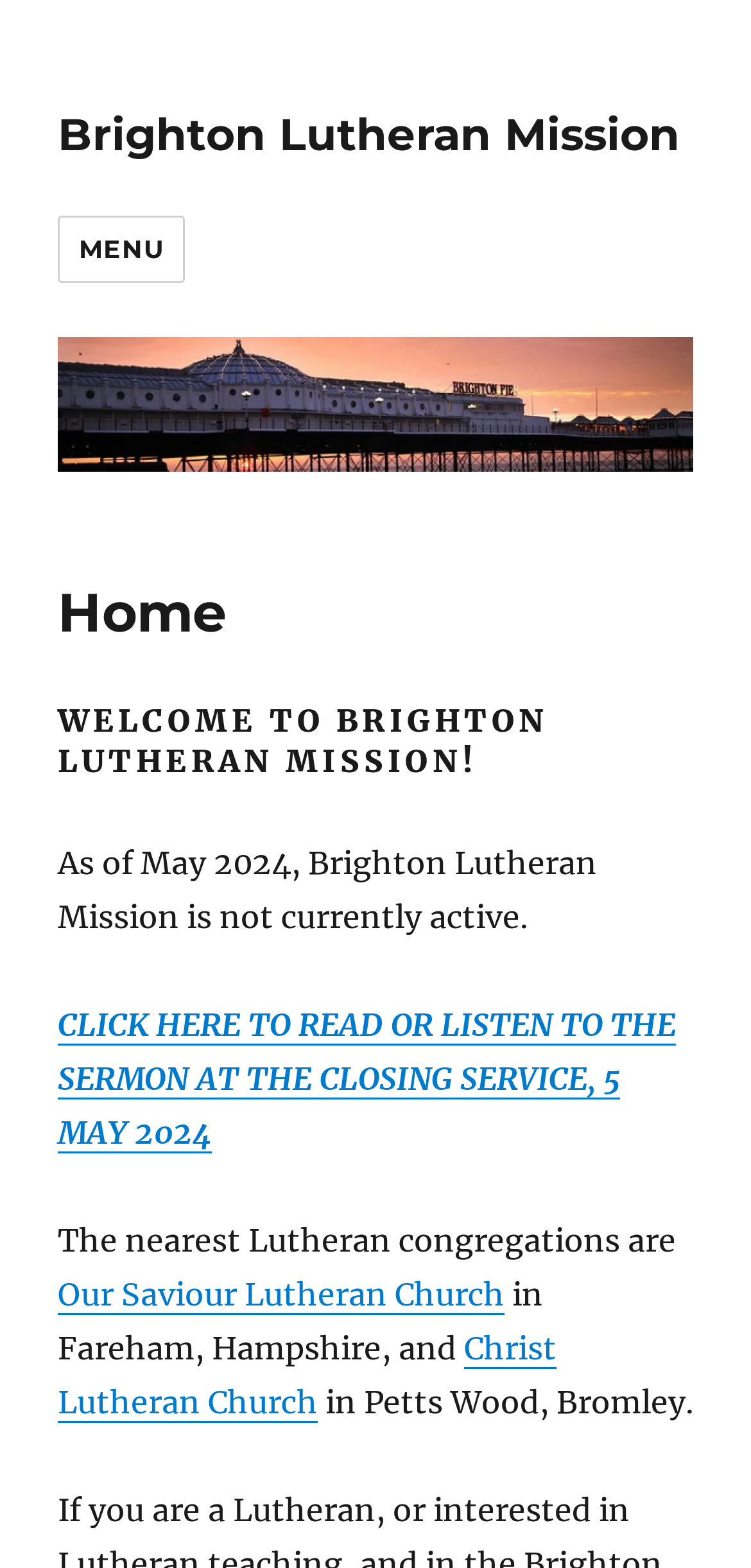Is the mission currently active?
Examine the image closely and answer the question with as much detail as possible.

According to the StaticText element, 'As of May 2024, Brighton Lutheran Mission is not currently active.', the mission is not currently active.